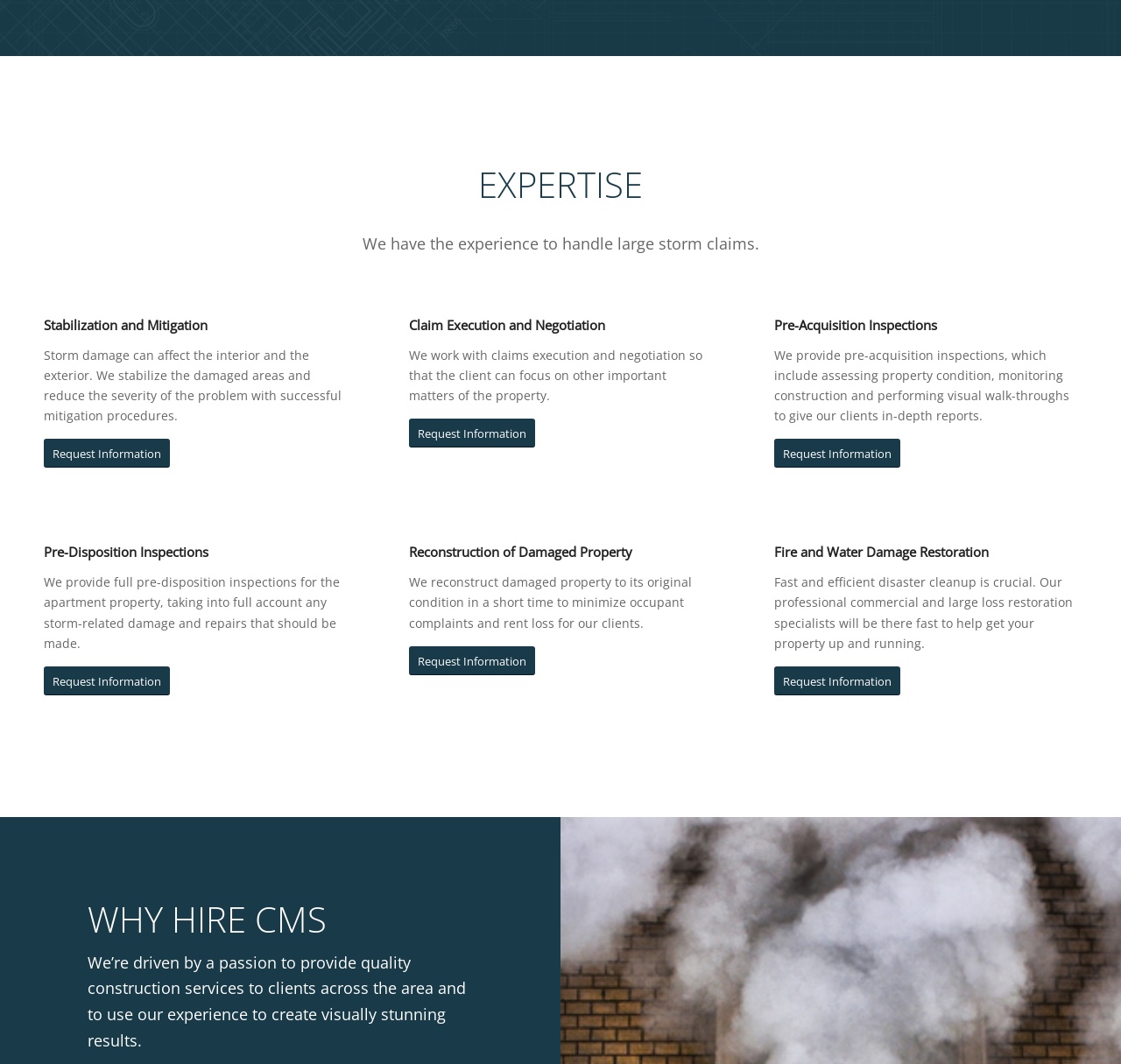What drives CMS's passion for construction services?
Give a detailed and exhaustive answer to the question.

As mentioned on the webpage, CMS is driven by a passion to provide quality construction services to clients across the area and to use their experience to create visually stunning results.